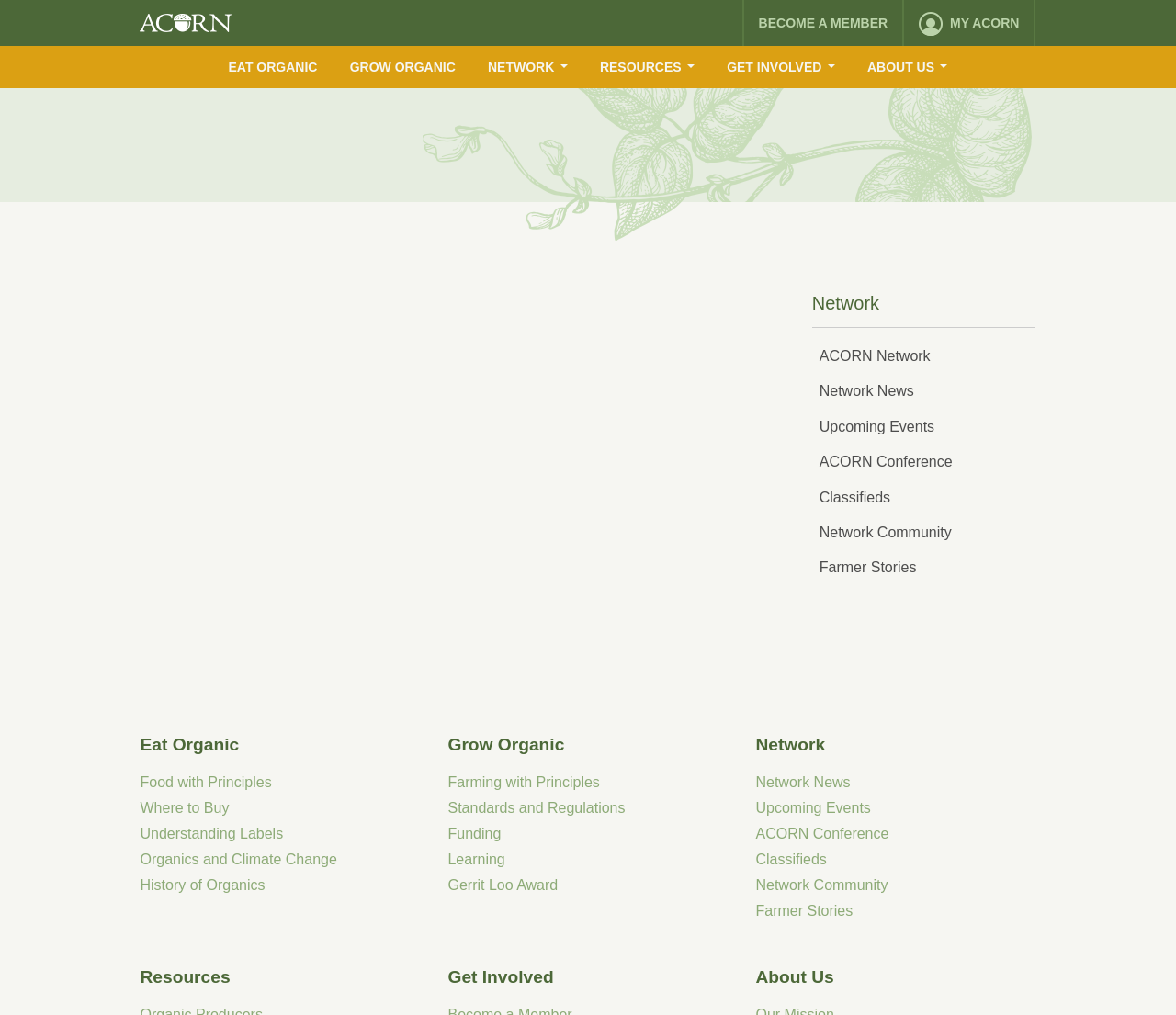What are the main categories of the website?
Please provide a comprehensive answer to the question based on the webpage screenshot.

The main categories of the website are listed in the horizontal menubar at the top of the webpage, with menu items 'EAT ORGANIC', 'GROW ORGANIC', 'NETWORK', 'RESOURCES', 'GET INVOLVED', and 'ABOUT US'. These categories are likely to be the main sections of the website.